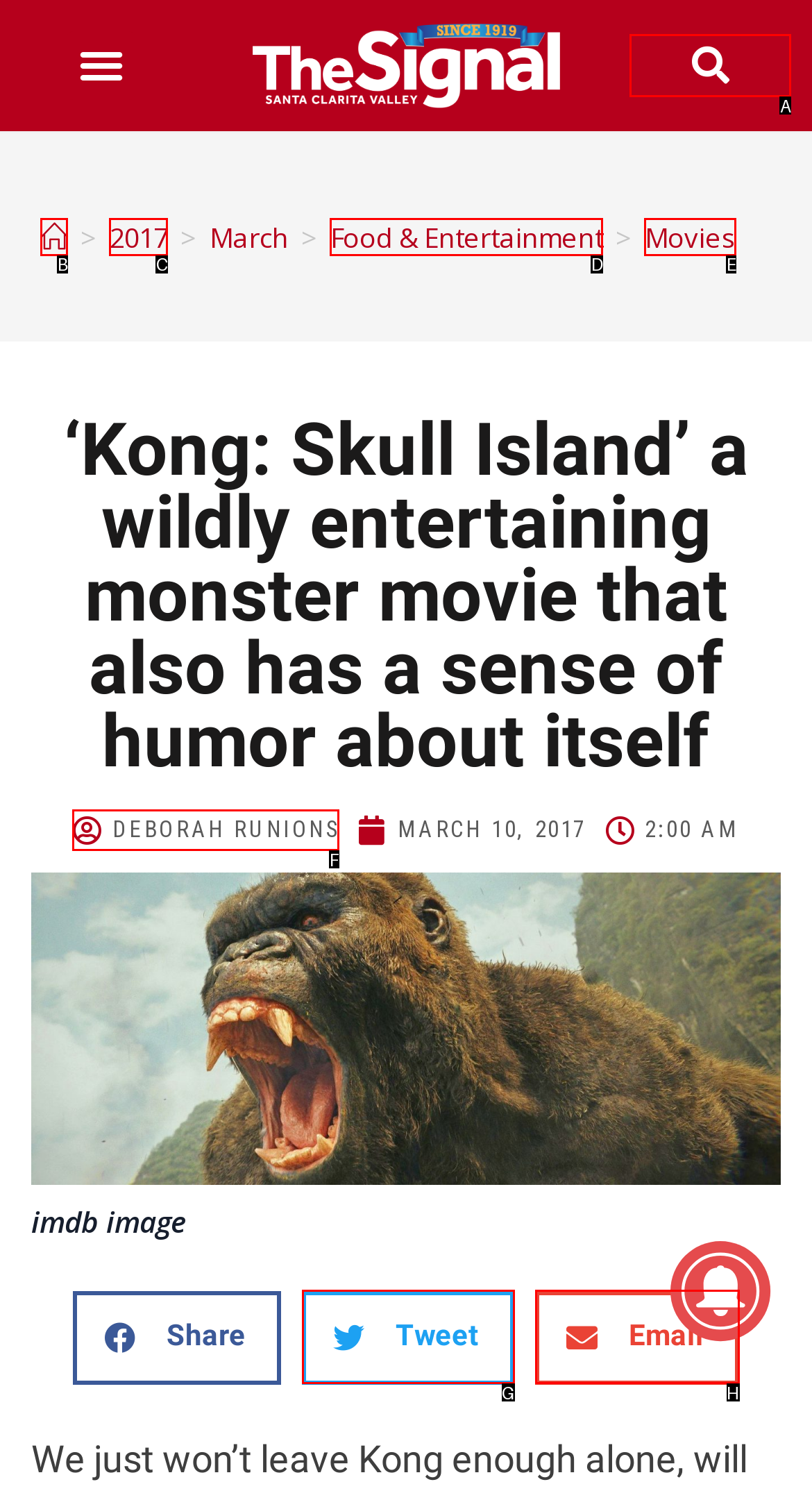Tell me which one HTML element I should click to complete the following task: Search for something
Answer with the option's letter from the given choices directly.

A